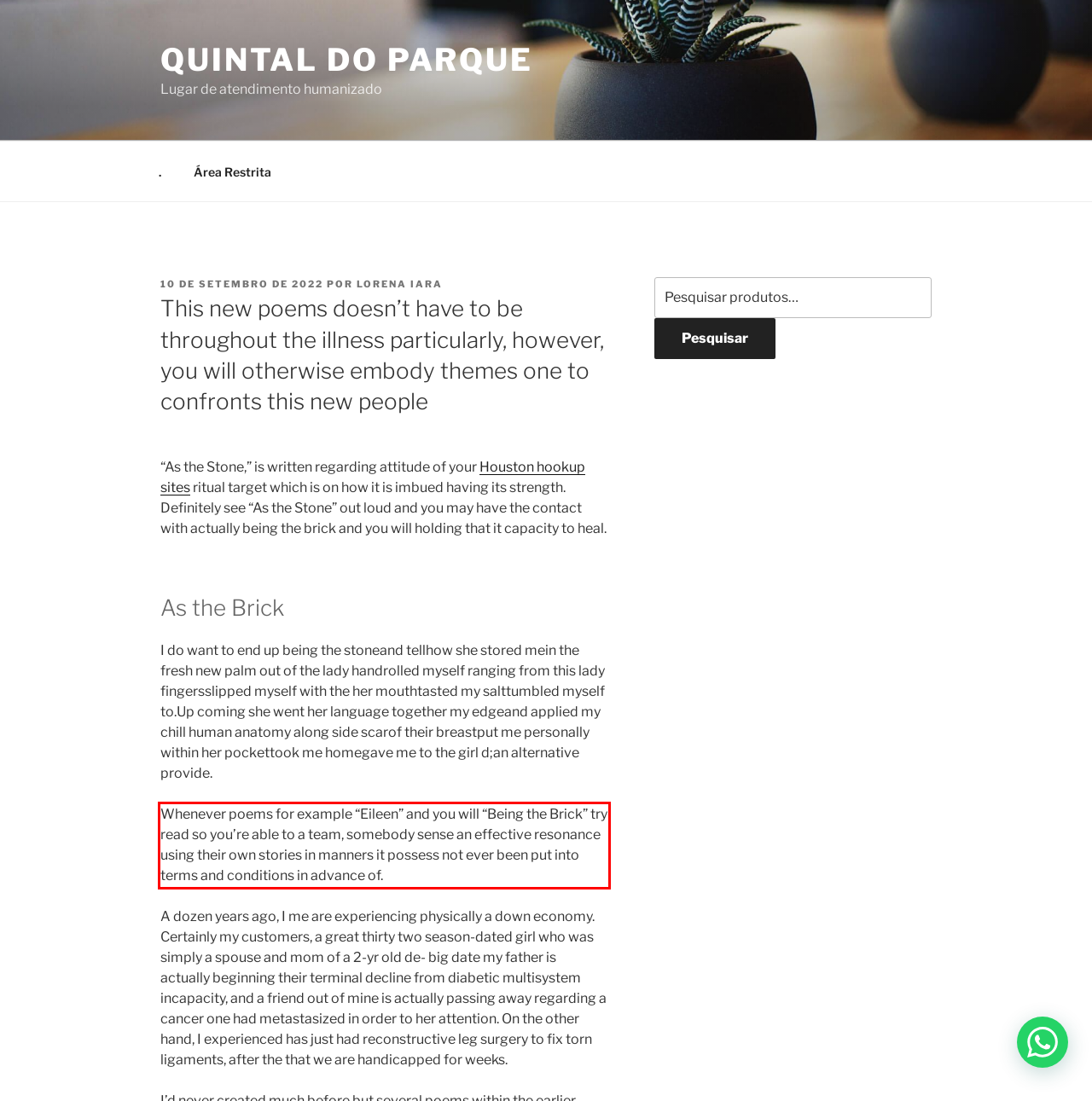Using the provided screenshot of a webpage, recognize the text inside the red rectangle bounding box by performing OCR.

Whenever poems for example “Eileen” and you will “Being the Brick” try read so you’re able to a team, somebody sense an effective resonance using their own stories in manners it possess not ever been put into terms and conditions in advance of.